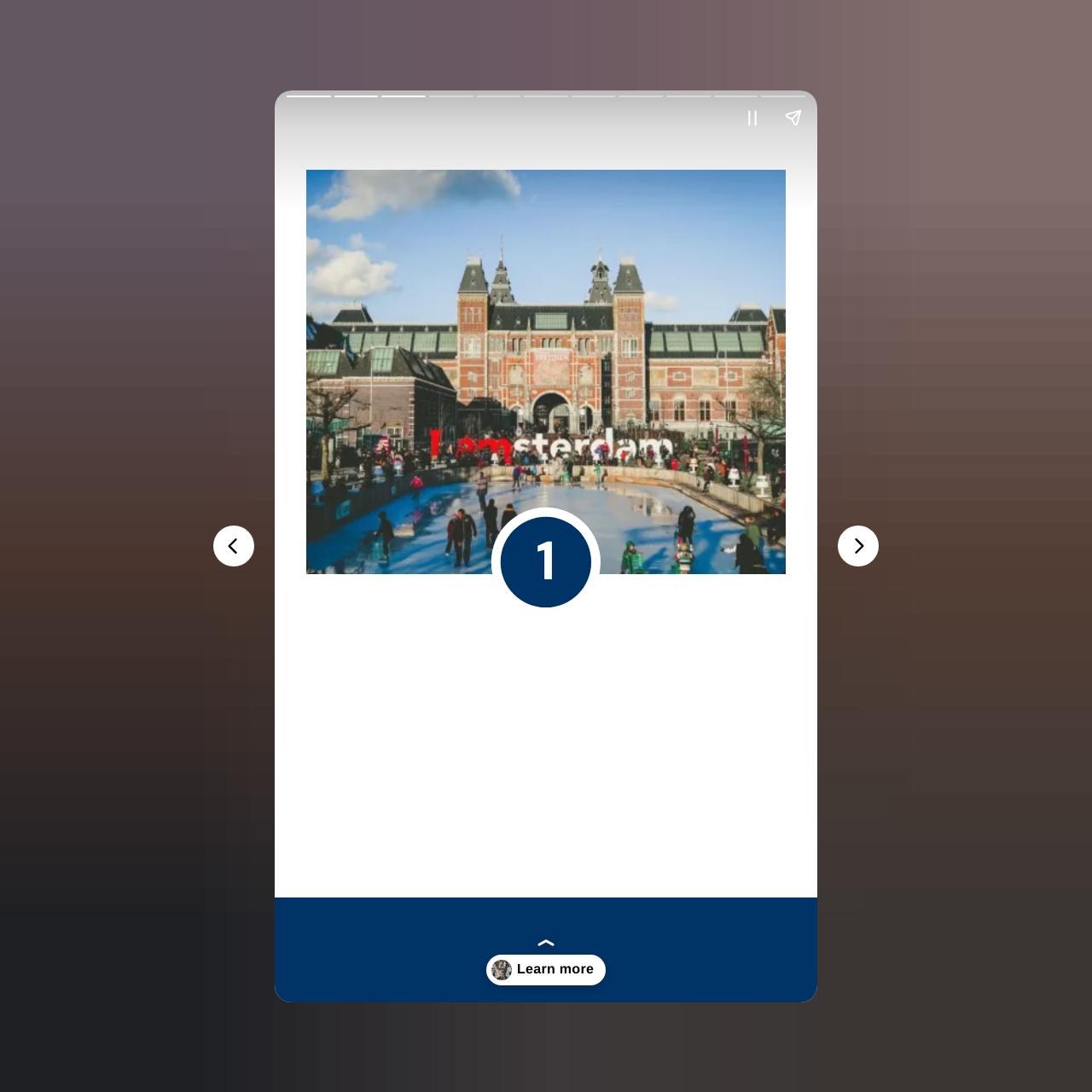How many buttons are located at the bottom of the webpage?
Answer with a single word or phrase, using the screenshot for reference.

4